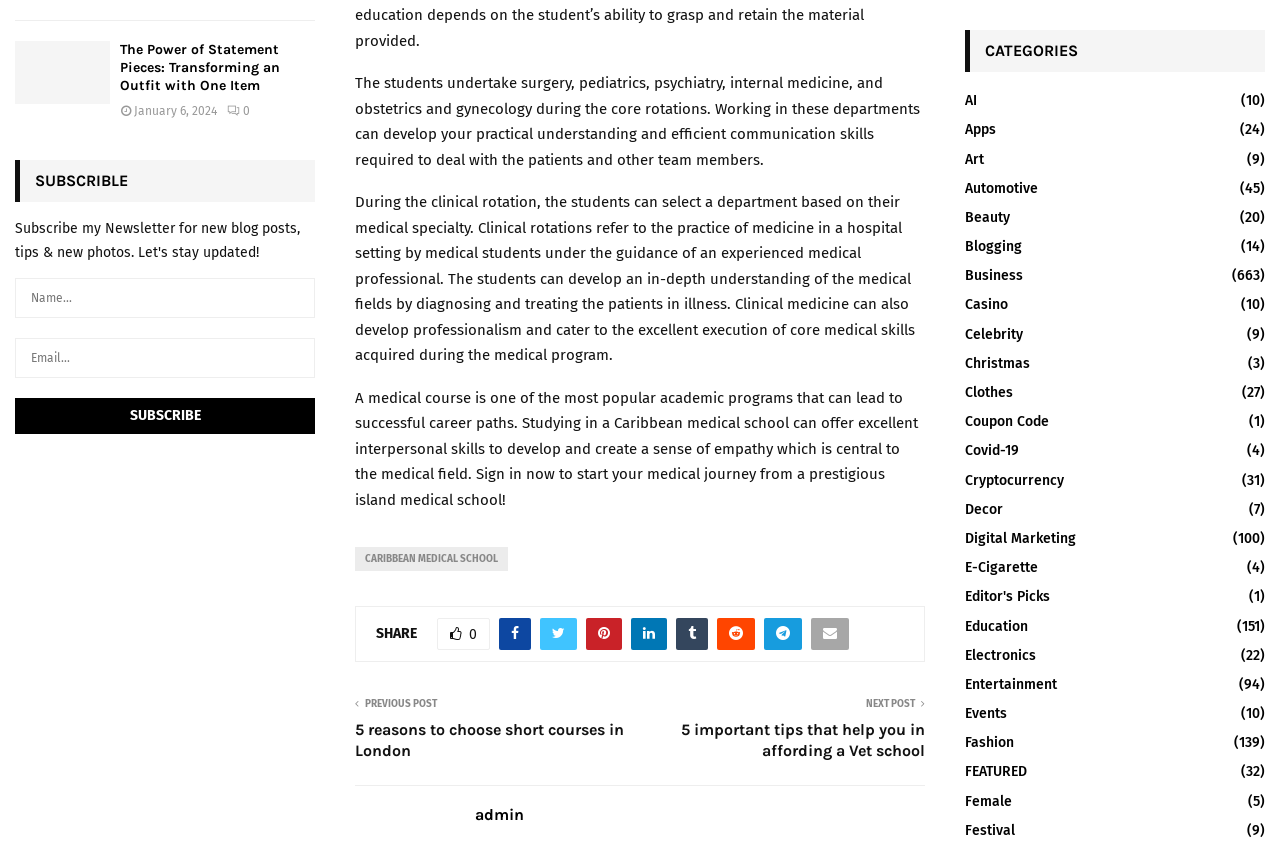What is the location of the 'SUBSCRIBLE' heading?
Could you give a comprehensive explanation in response to this question?

Based on the bounding box coordinates of the 'SUBSCRIBLE' heading, [0.027, 0.189, 0.23, 0.239], we can determine that it is located at the top-left of the webpage.